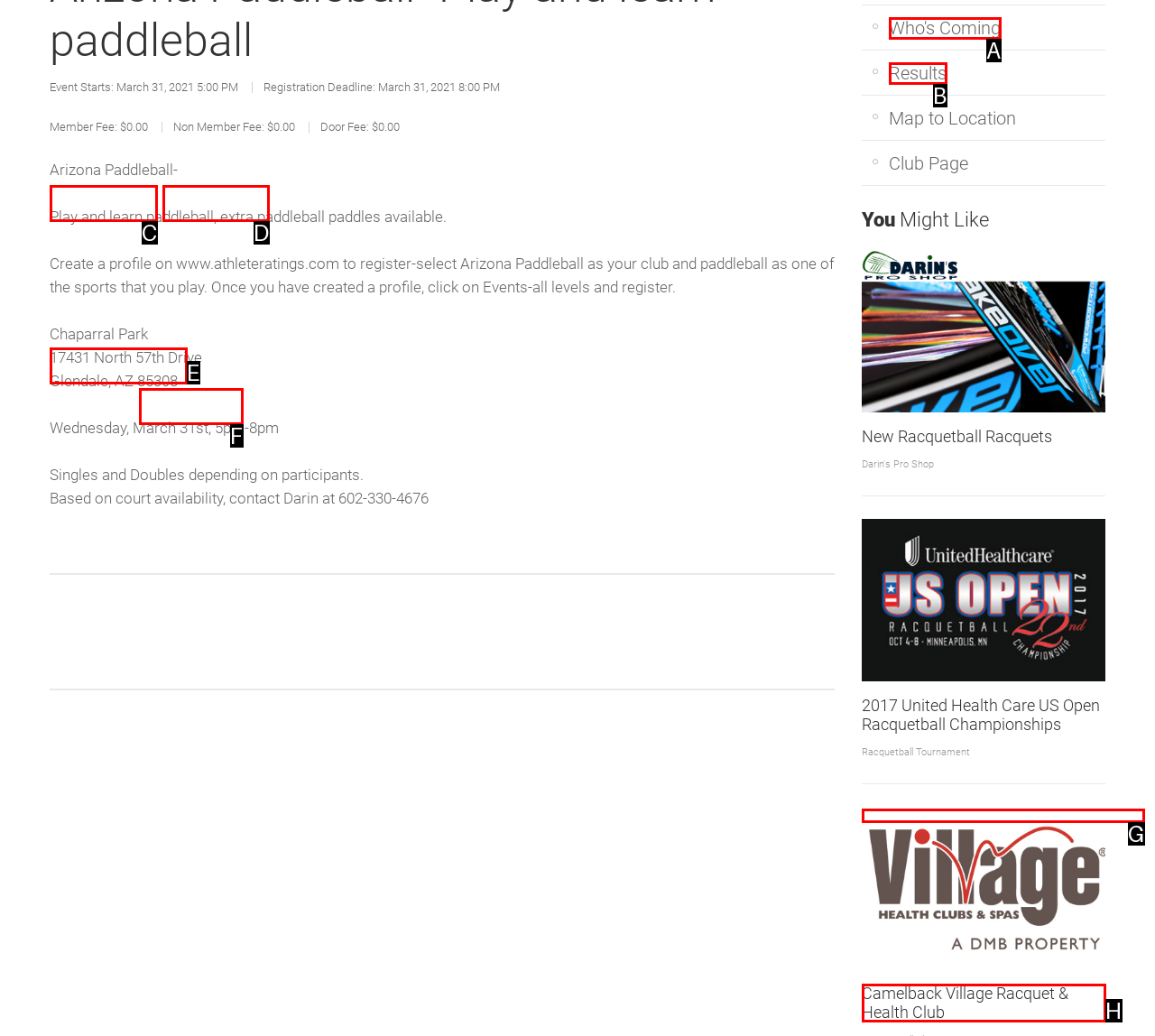Select the HTML element that fits the following description: 4 Racquets
Provide the letter of the matching option.

C